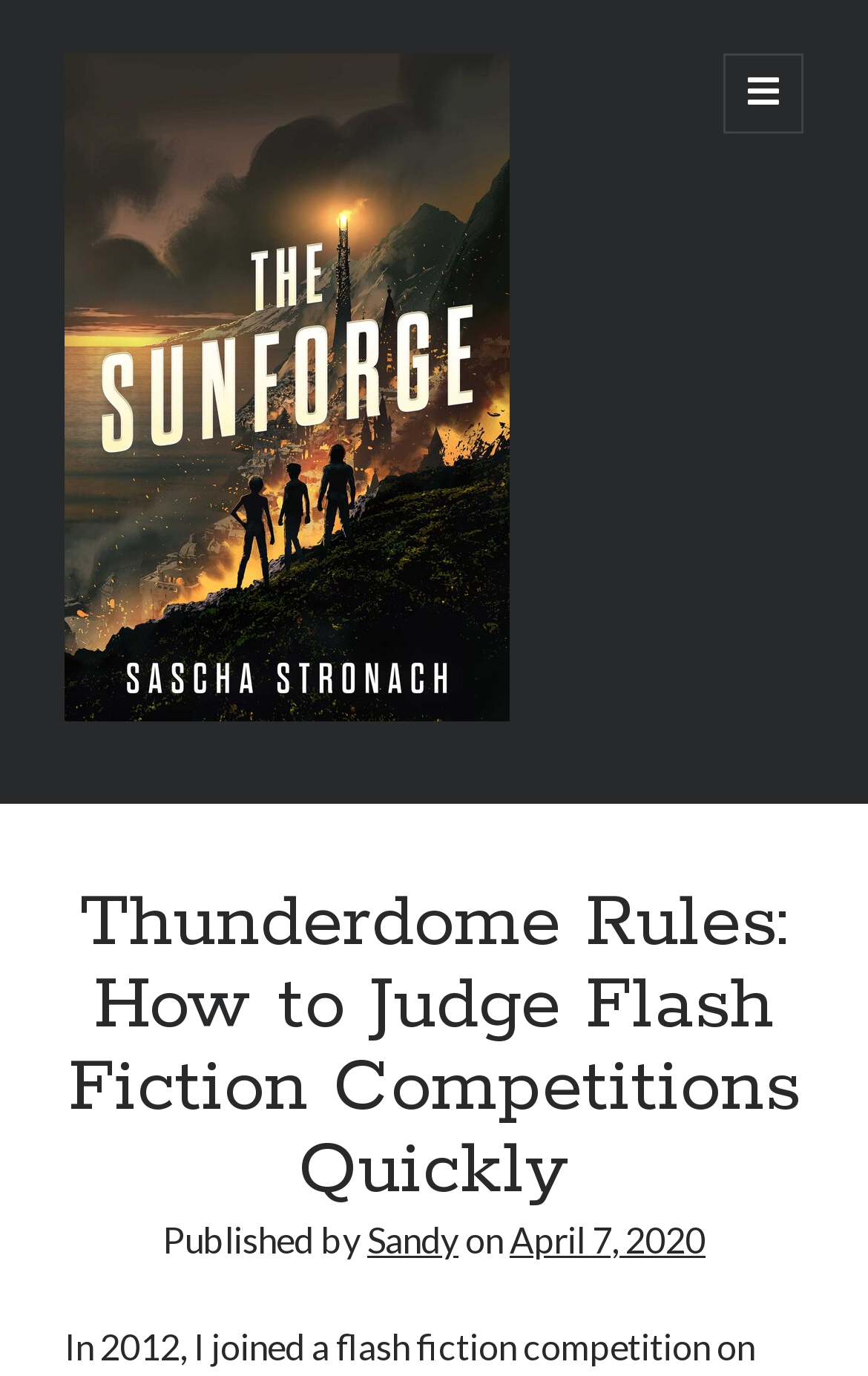Please specify the bounding box coordinates in the format (top-left x, top-left y, bottom-right x, bottom-right y), with values ranging from 0 to 1. Identify the bounding box for the UI component described as follows: Sandy

[0.423, 0.885, 0.528, 0.916]